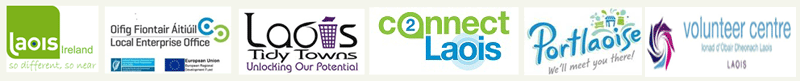What does the Laois Tidy Towns logo emphasize?
Please provide a comprehensive answer to the question based on the webpage screenshot.

The Laois Tidy Towns logo, which promotes environmental beautification and community pride, emphasizes the phrase 'Unlocking Our Potential'.